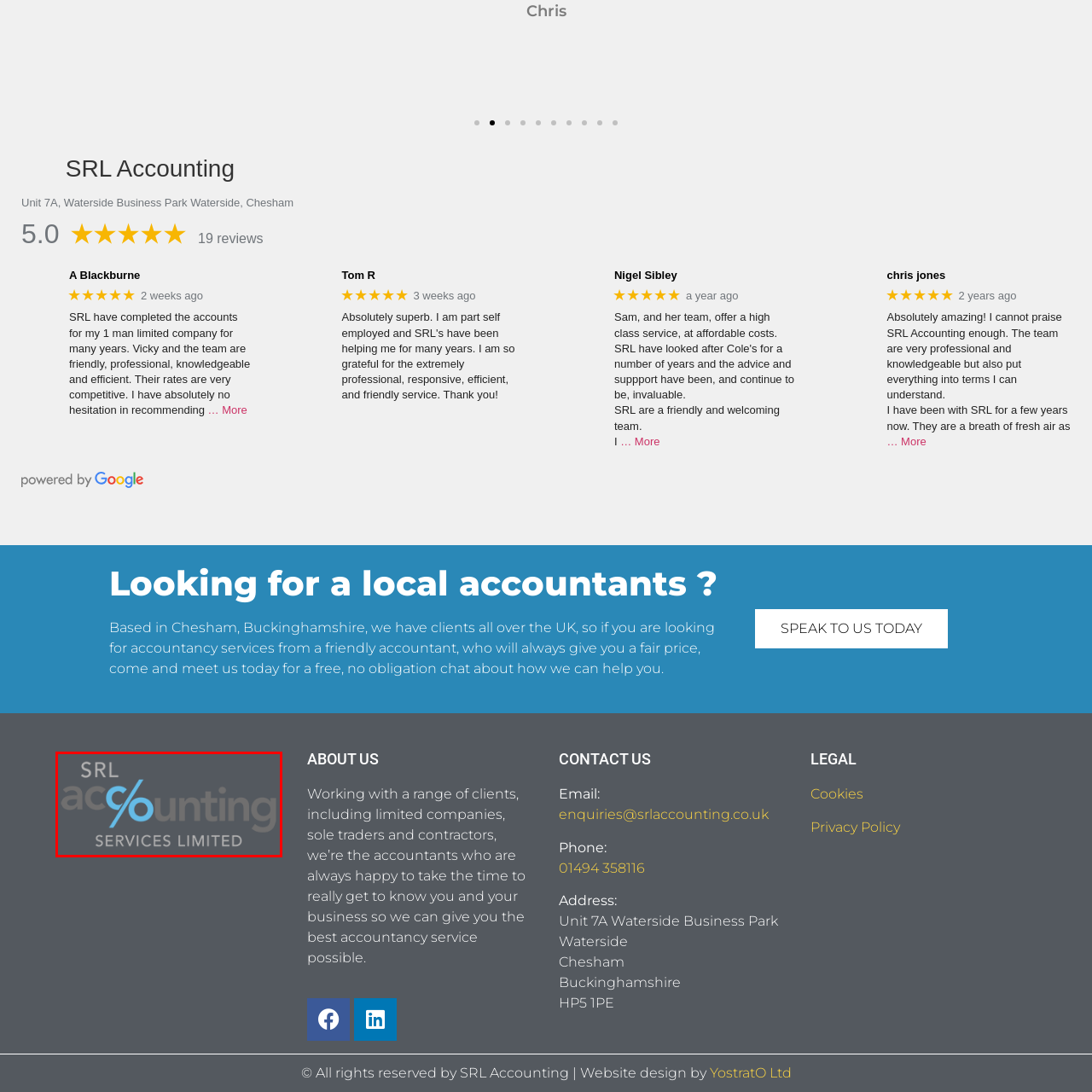What symbol is used to represent the letter 'c' in 'accounting'?
Inspect the image within the red bounding box and answer concisely using one word or a short phrase.

blue percentage symbol